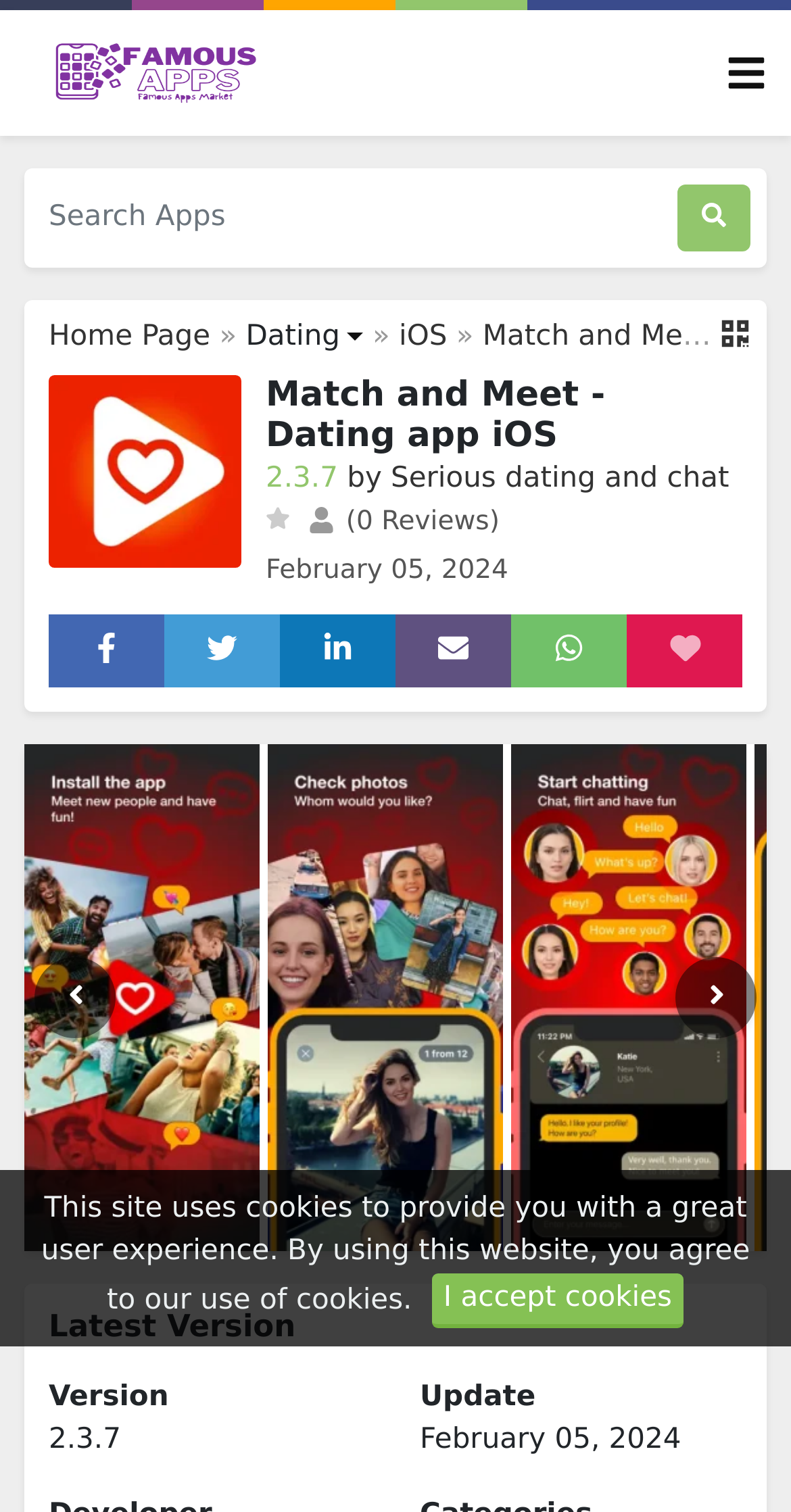Could you please study the image and provide a detailed answer to the question:
What is the current version of the app?

The current version of the app can be found in the StaticText element with the text '2.3.7'.